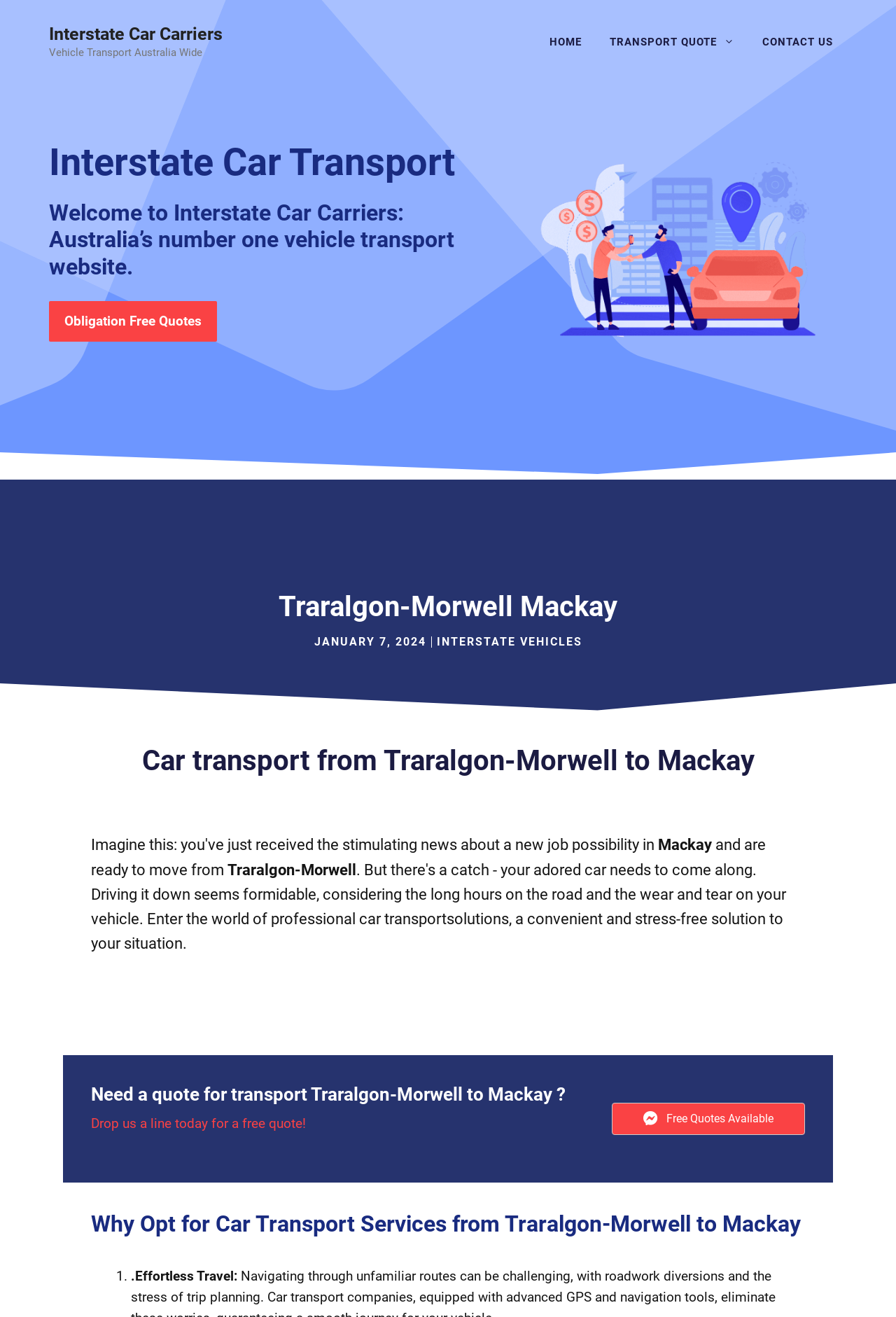What is the benefit of using car transport services?
From the details in the image, provide a complete and detailed answer to the question.

The answer can be found in the list section of the webpage, where it mentions '.Effortless Travel:' as one of the benefits of using car transport services.